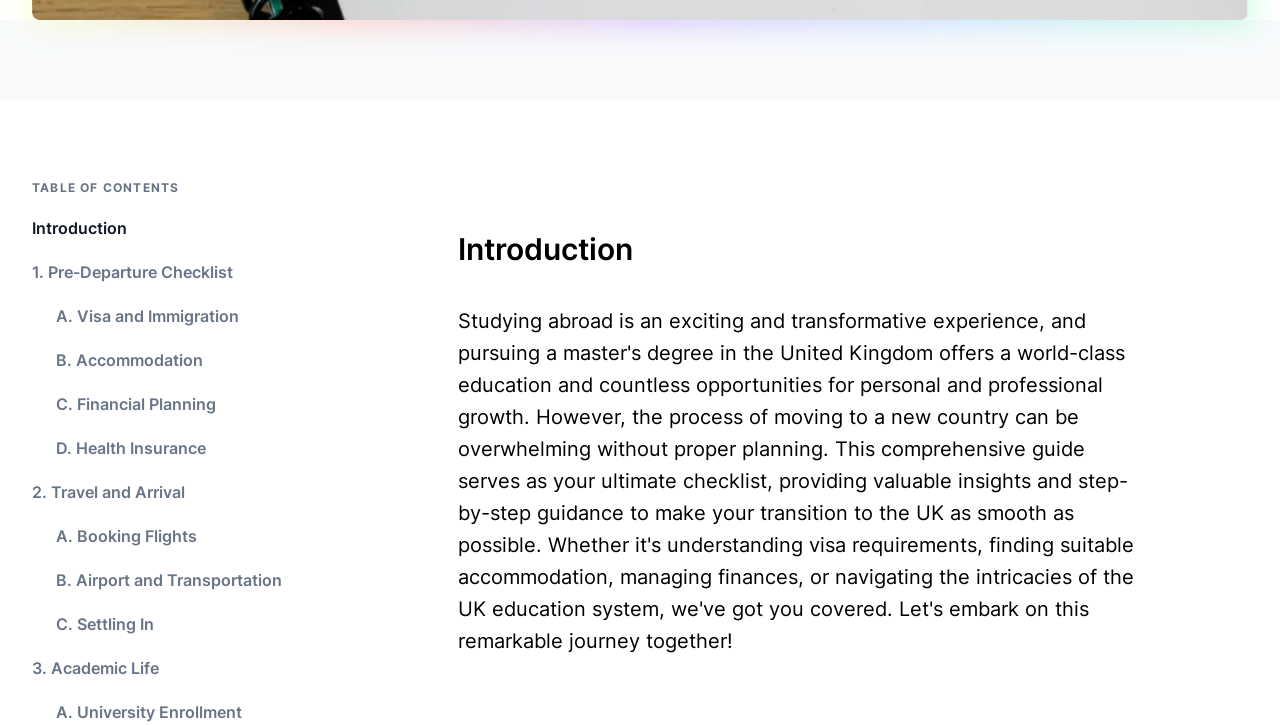What is the purpose of the image in the introduction section?
Answer the question with just one word or phrase using the image.

Decoration or Illustration